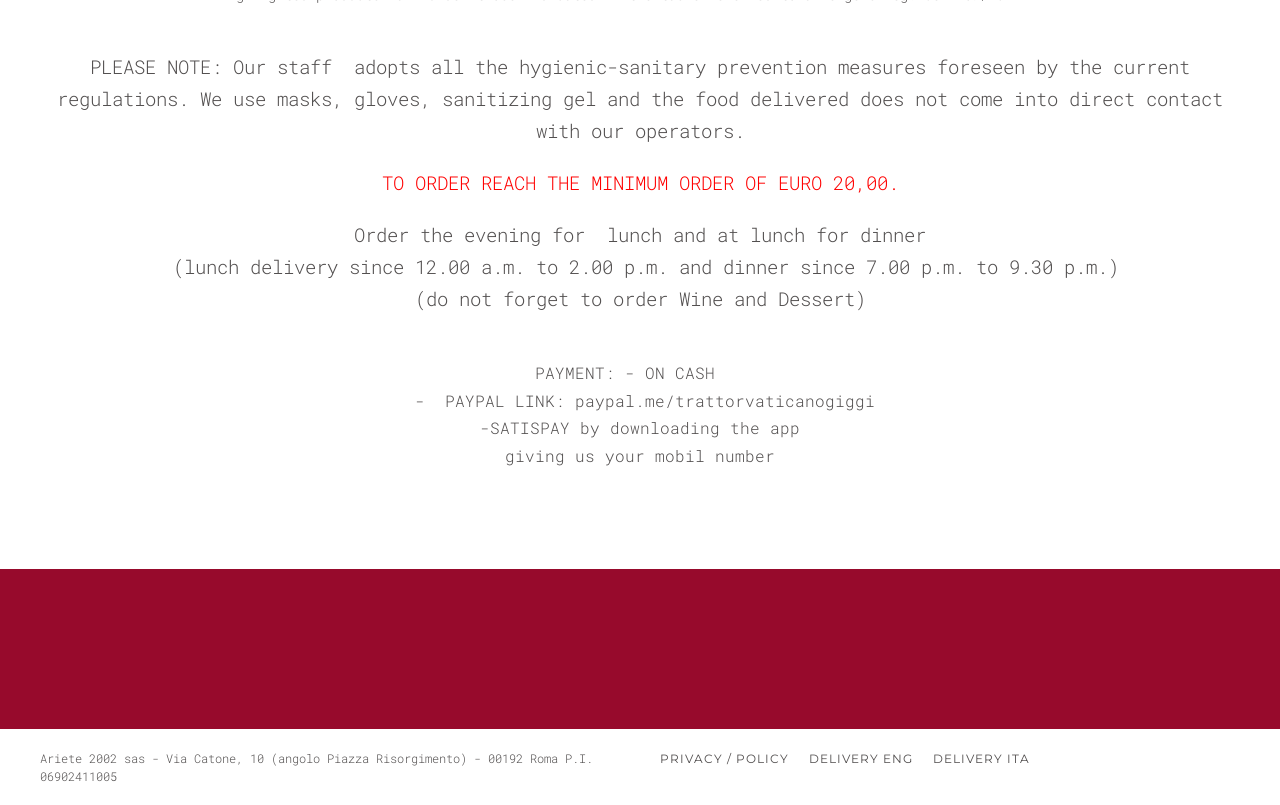Please answer the following query using a single word or phrase: 
What are the payment options?

Cash, PayPal, SatisPay